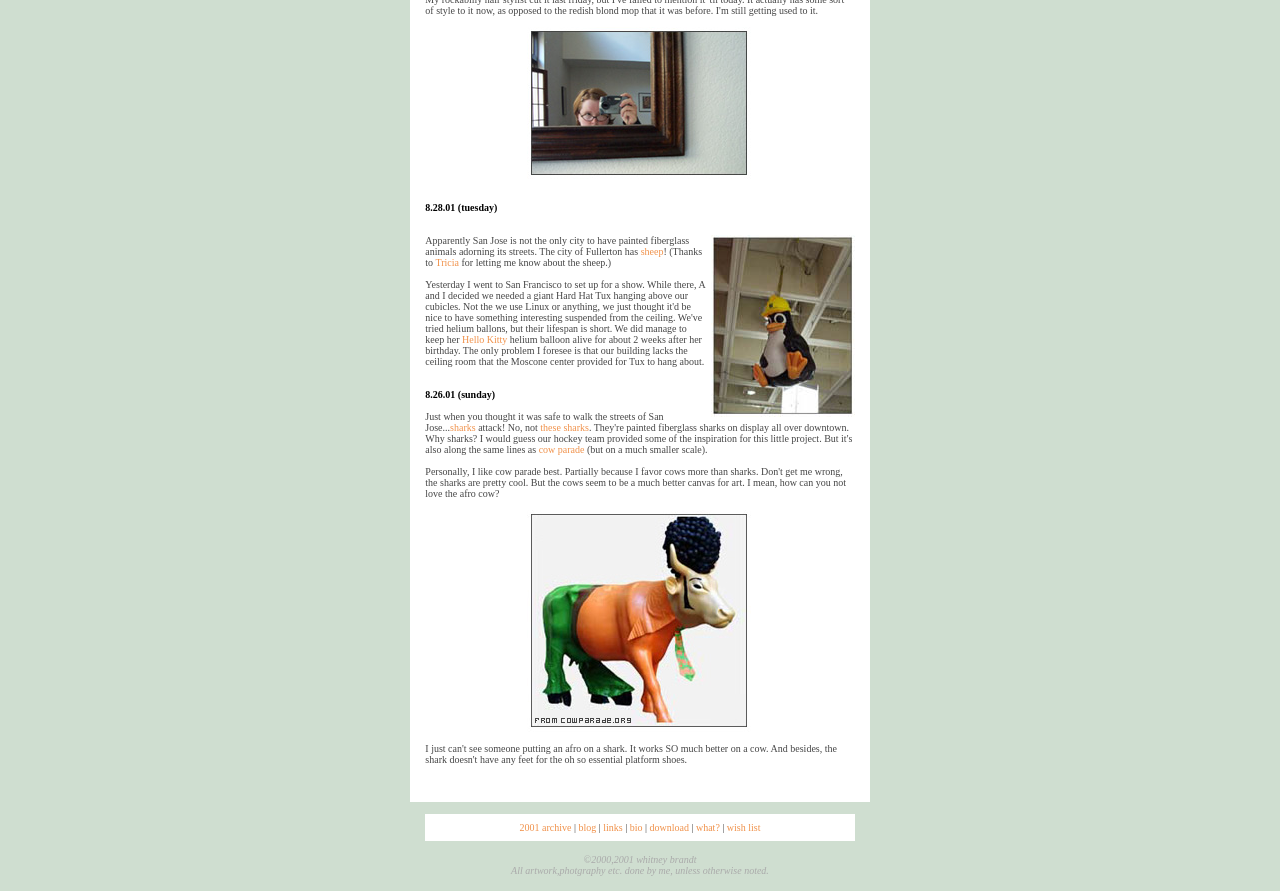Identify and provide the bounding box for the element described by: "download".

[0.507, 0.923, 0.538, 0.935]